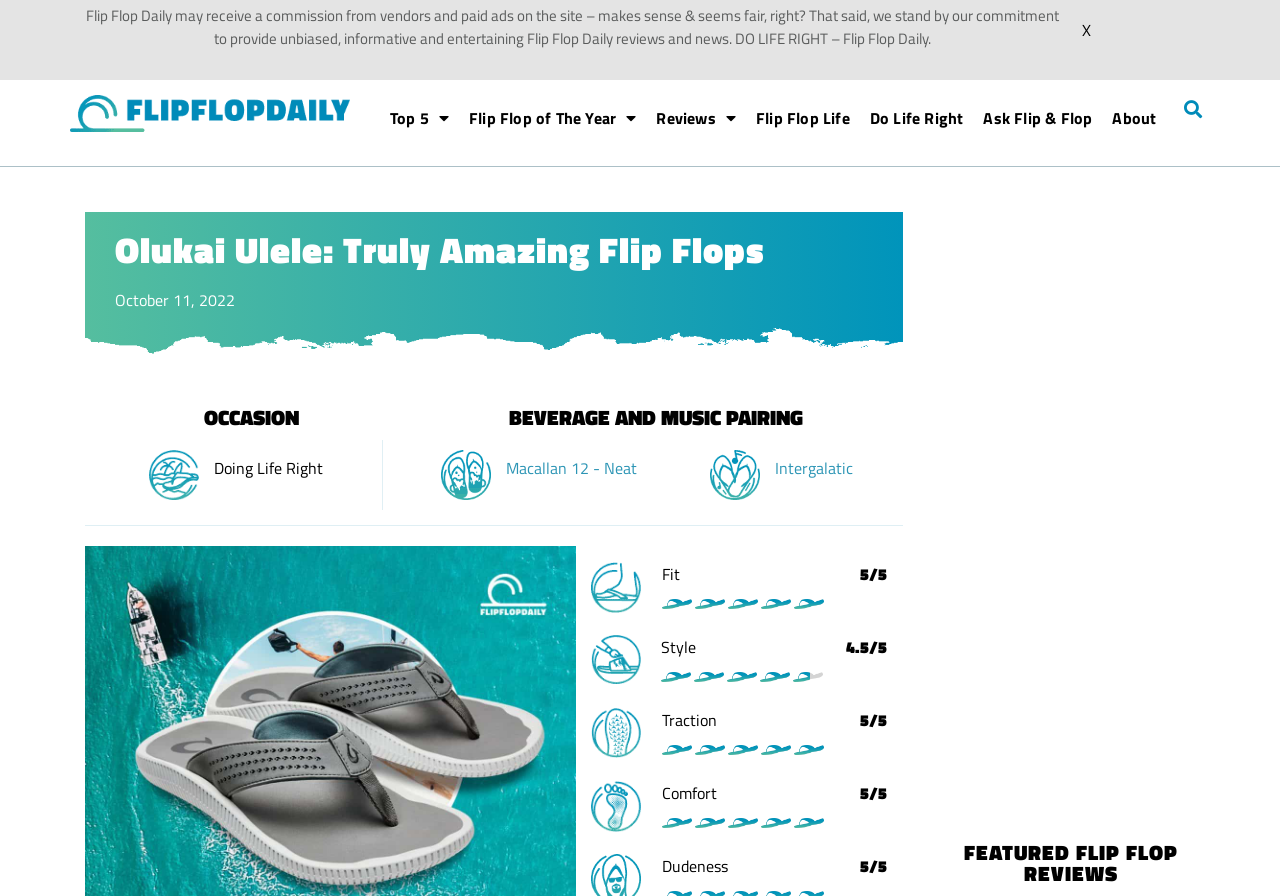Identify the bounding box coordinates of the clickable region to carry out the given instruction: "Click on Top 5".

[0.297, 0.106, 0.359, 0.157]